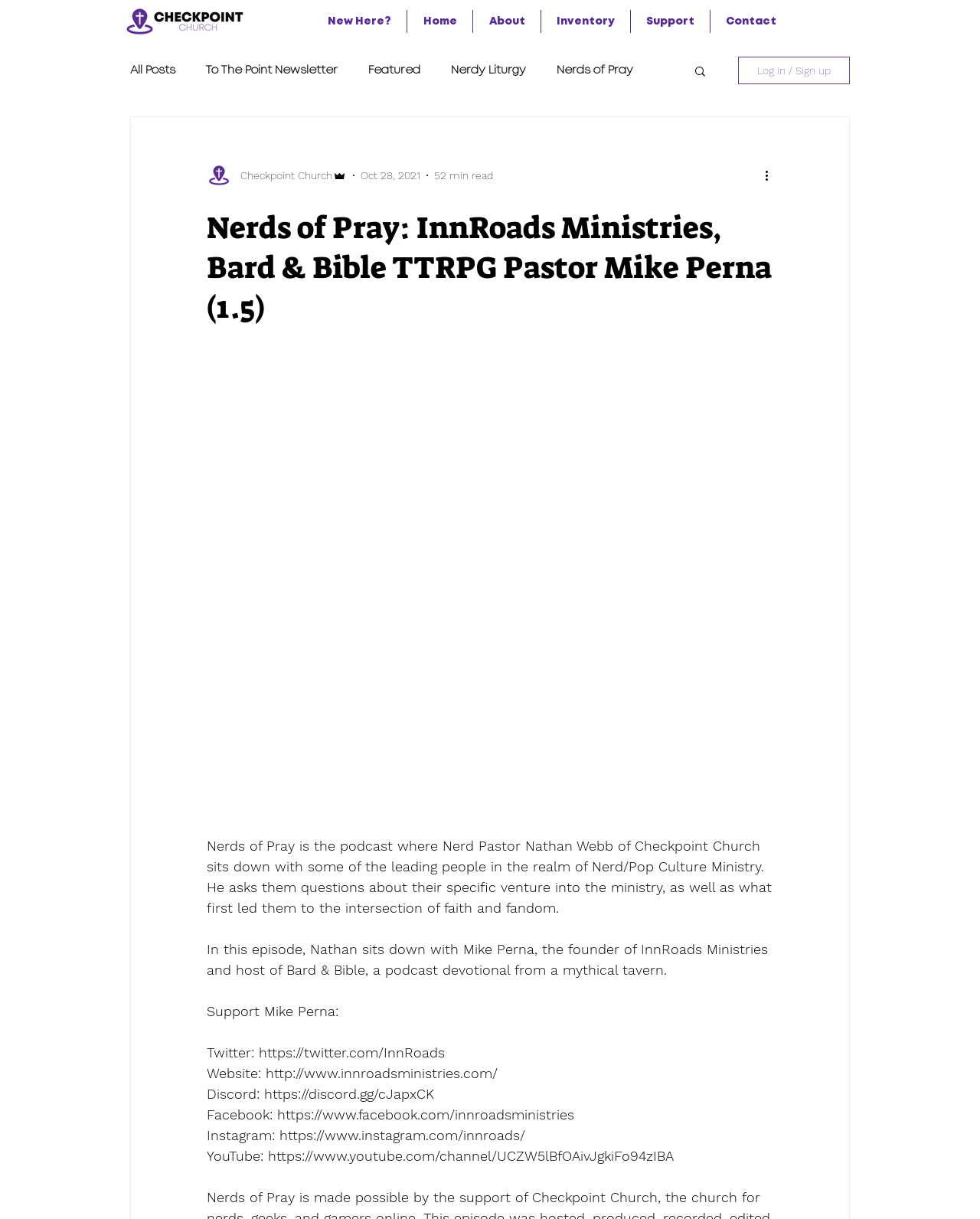Offer a thorough description of the webpage.

The webpage is about the "Nerds of Pray" podcast, which features Nerd Pastor Nathan Webb of Checkpoint Church discussing Nerd/Pop Culture Ministry with leading figures in the field. 

At the top left corner, there is a logo image of CheckPoint_CMYK_PB.png. Below it, there is a navigation menu with links to "New Here?", "Home", "About", "Inventory", "Support", and "Contact". 

To the right of the navigation menu, there is another navigation menu labeled "blog" with links to various categories such as "All Posts", "To The Point Newsletter", "Featured", and more. 

Below the navigation menus, there is a search button with a magnifying glass icon. Next to it, there is a "Log in / Sign up" button. 

On the main content area, there is a heading that reads "Nerds of Pray: InnRoads Ministries, Bard & Bible TTRPG Pastor Mike Perna (1.5)". Below the heading, there is a paragraph describing the podcast and its content. 

Following the paragraph, there are three sections of text. The first section describes the episode, where Nathan sits down with Mike Perna, the founder of InnRoads Ministries and host of Bard & Bible. The second section is a call to action to support Mike Perna, and the third section provides links to Mike Perna's social media profiles and website. 

On the right side of the main content area, there is a section with a writer's picture, a label "Checkpoint Church", and a label "Admin" with a small icon. Below it, there is a label with the date "Oct 28, 2021" and a label with the text "52 min read". There is also a "More actions" button with a small icon.